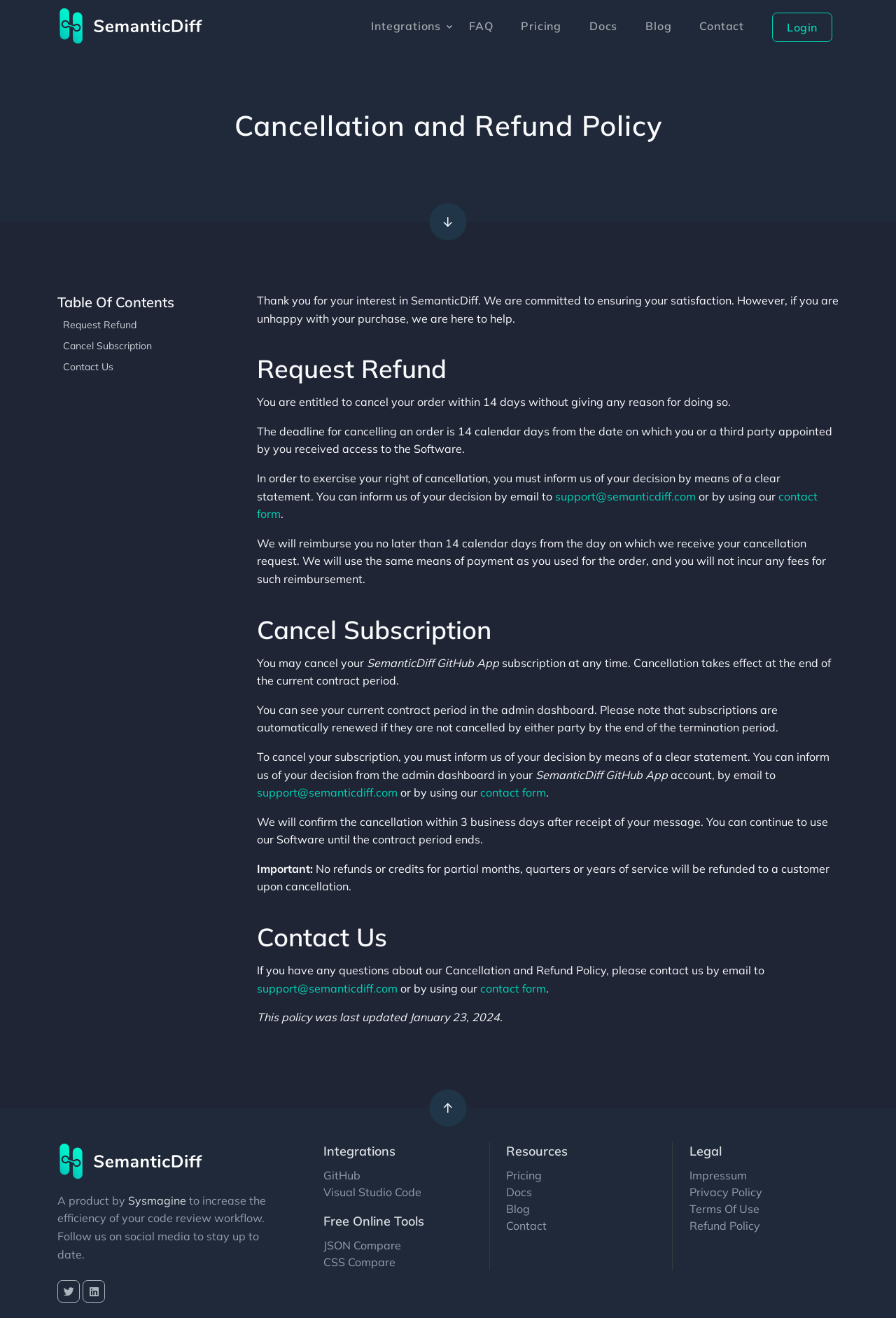Illustrate the webpage's structure and main components comprehensively.

This webpage is about the Cancellation and Refund Policy of SemanticDiff, a product designed to increase the efficiency of code review workflow. At the top left corner, there is a logo of SemanticDiff, and next to it, there are several links to different sections of the website, including Login, Integrations, FAQ, Pricing, Docs, Blog, and Contact.

Below the top navigation bar, there is a heading that reads "Cancellation and Refund Policy". Underneath, there is a table of contents with links to different sections of the policy, including Request Refund, Cancel Subscription, and Contact Us.

The main content of the policy is divided into three sections. The first section explains the right to cancel an order within 14 days without giving any reason. It provides details on how to exercise this right, including sending an email to support@semanticdiff.com or using the contact form.

The second section is about canceling a subscription, which can be done at any time. It explains that cancellation takes effect at the end of the current contract period and provides instructions on how to cancel a subscription from the admin dashboard or by sending an email to support@semanticdiff.com.

The third section is about contacting SemanticDiff for any questions or concerns about the Cancellation and Refund Policy. It provides an email address and a contact form link.

At the bottom of the page, there is a section with links to various resources, including Integrations, Free Online Tools, and Resources. There are also links to Legal sections, including Impressum, Privacy Policy, Terms of Use, and Refund Policy.

Throughout the page, there are several images, including the SemanticDiff logo and social media icons. The overall layout is organized and easy to navigate, with clear headings and concise text.